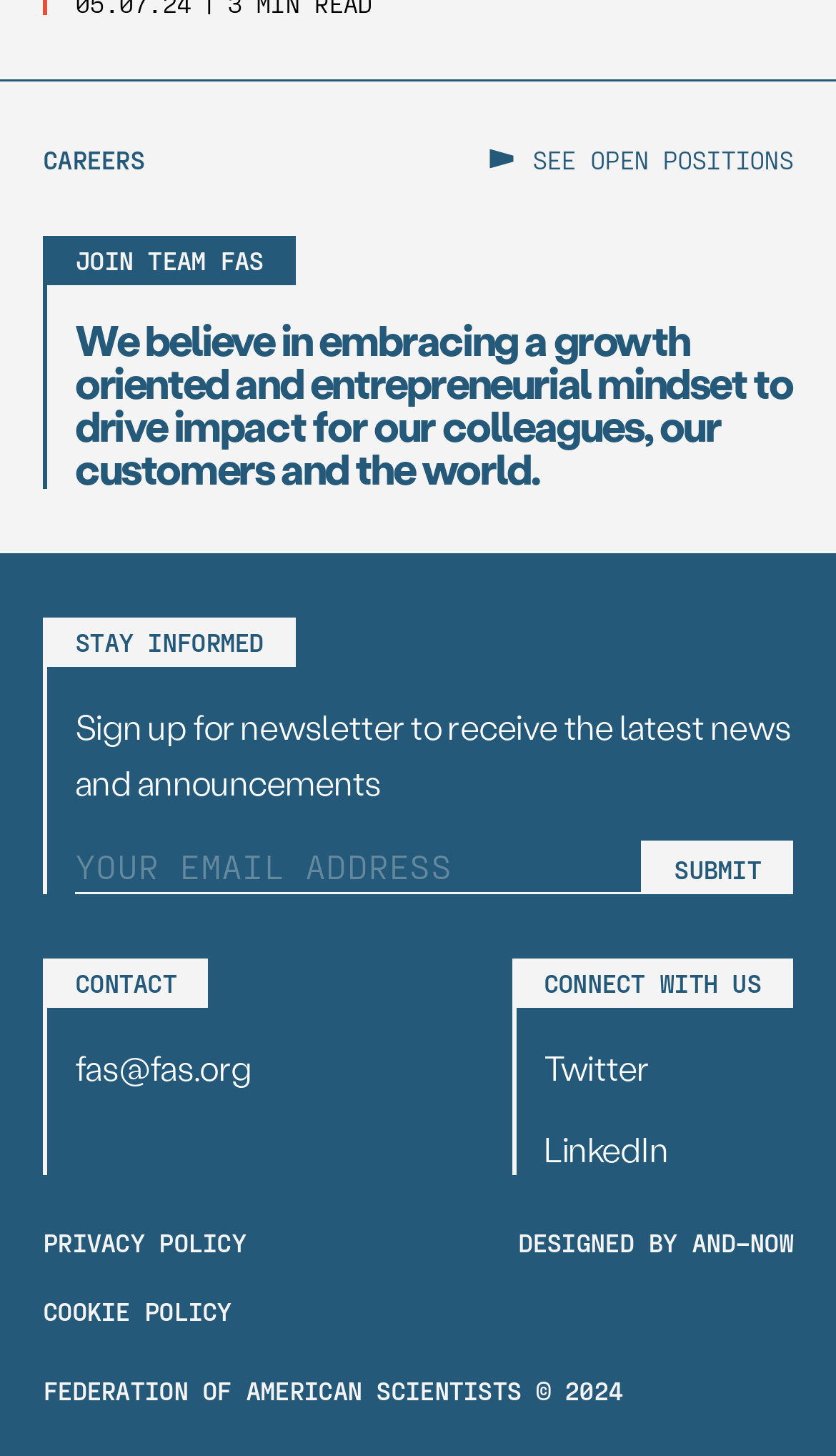Provide a single word or phrase answer to the question: 
What is the mindset of the organization?

Growth-oriented and entrepreneurial